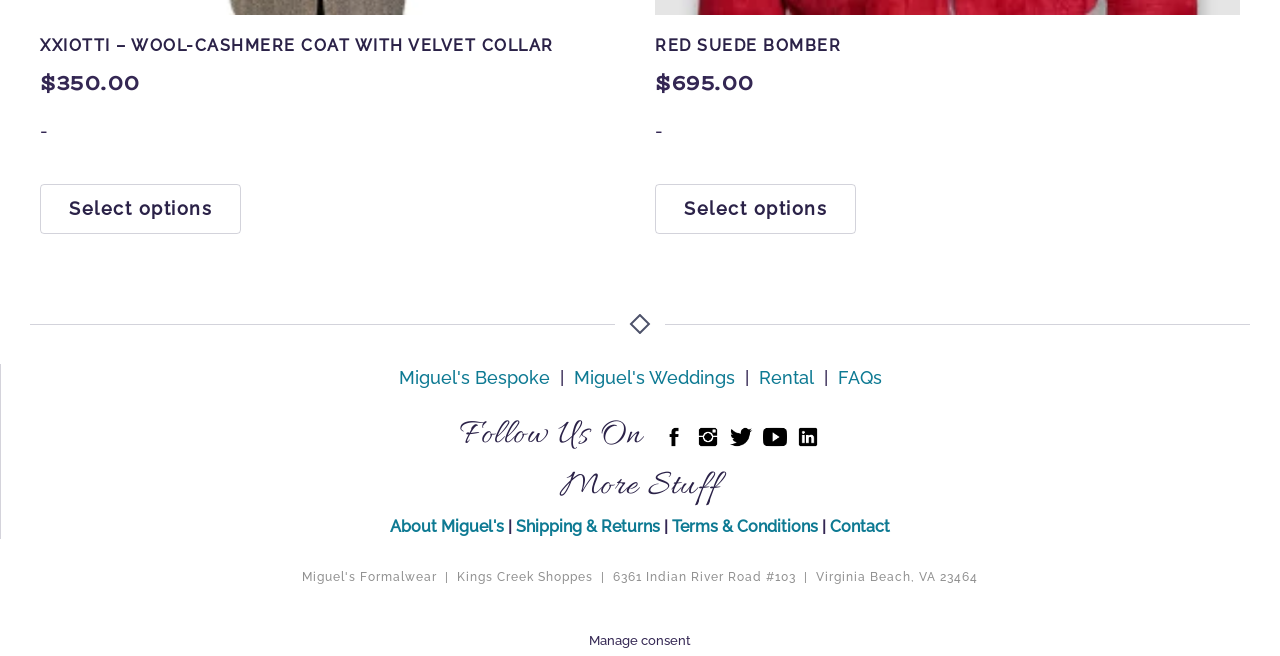Locate the bounding box coordinates of the clickable part needed for the task: "Visit Miguel's Bespoke".

[0.311, 0.56, 0.429, 0.592]